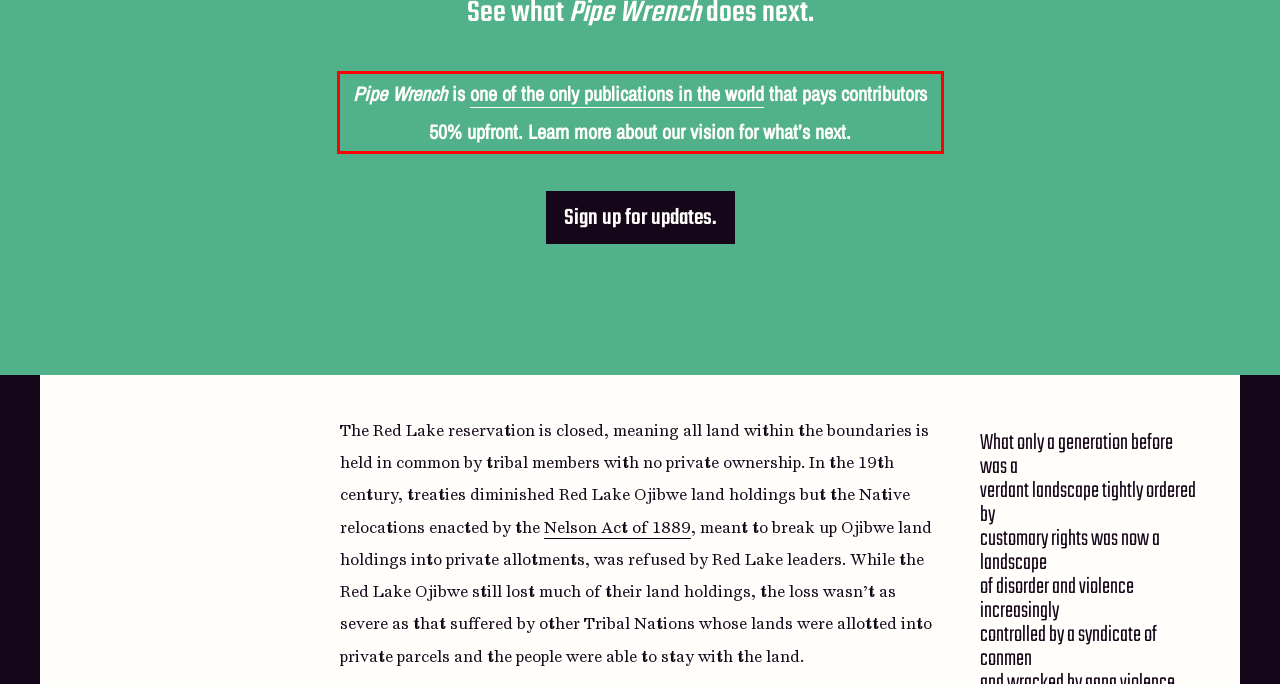Identify the text within the red bounding box on the webpage screenshot and generate the extracted text content.

Pipe Wrench is one of the only publications in the world that pays contributors 50% upfront. Learn more about our vision for what’s next.